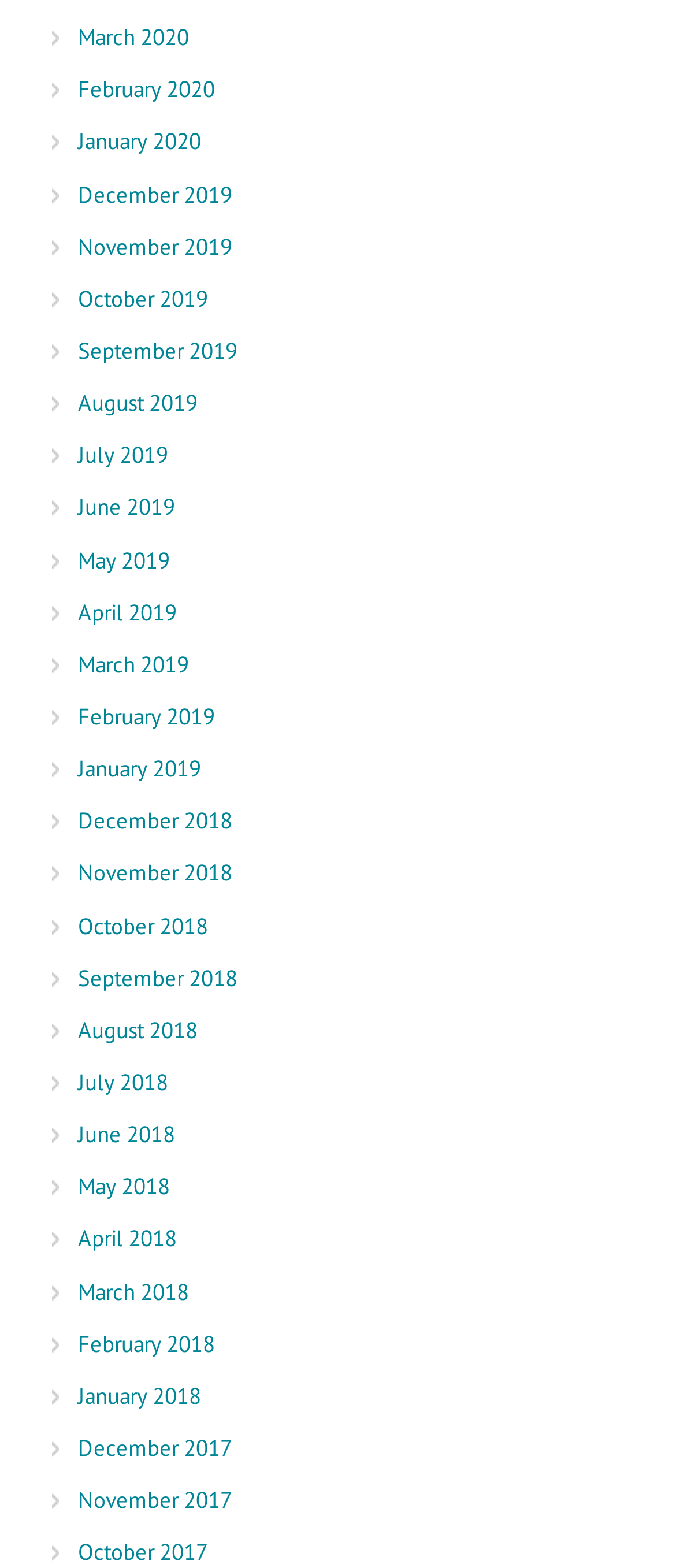Please specify the bounding box coordinates of the region to click in order to perform the following instruction: "view October 2019".

[0.115, 0.181, 0.308, 0.2]